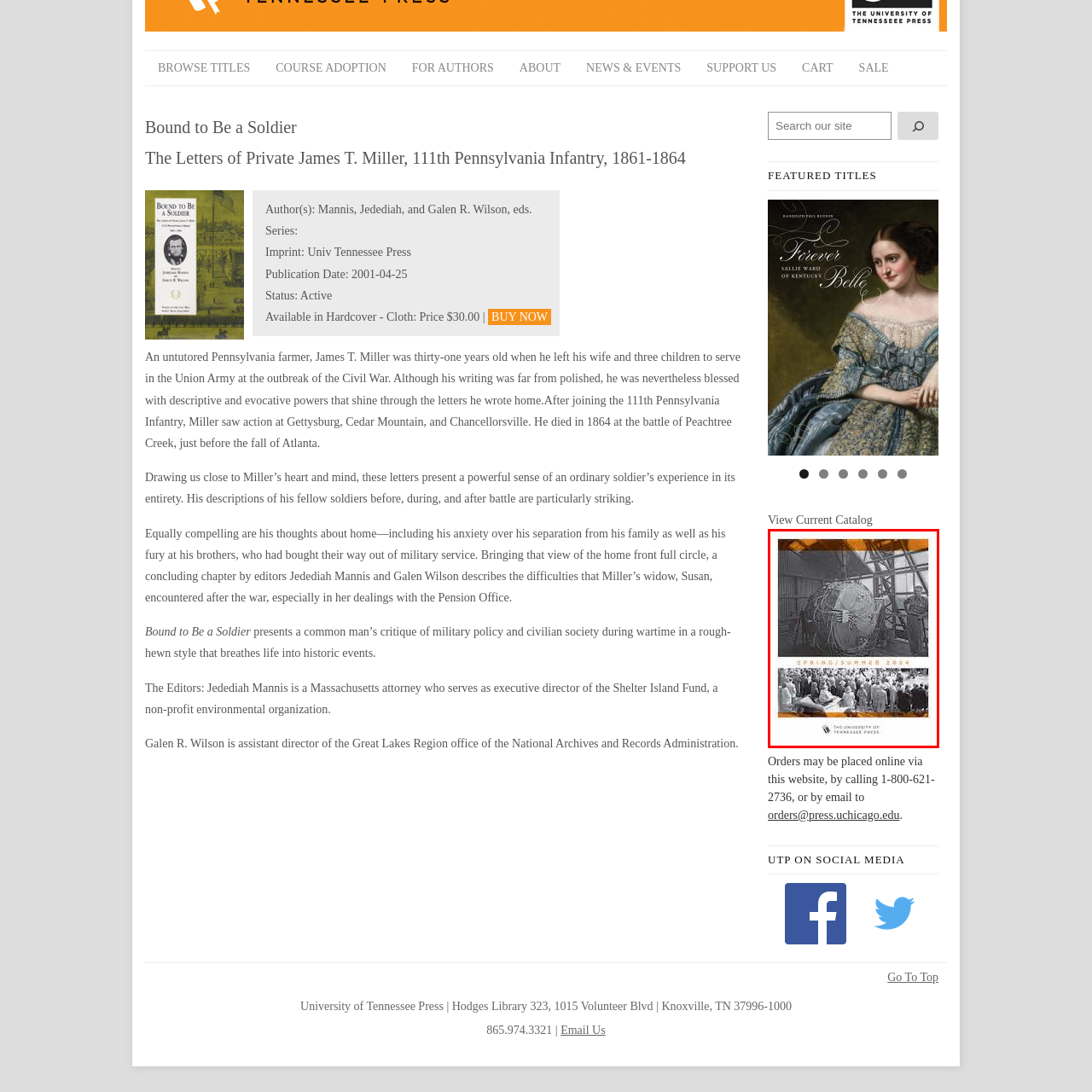Explain in detail what is happening in the image enclosed by the red border.

The image features a historical collage associated with the University of Tennessee Press, prominently labeled "SPRING/SUMMER 2004." The upper portion showcases a black-and-white photograph of an individual standing next to a large, spherical object, likely an early technological or scientific apparatus, within an industrial setting. Below this, a crowd of people is gathered outdoors, suggesting a significant event, possibly a celebration or unveiling related to the sphere or the broader theme of innovation. The blend of imagery reflects a moment of progress and community engagement during the mid-20th century, embodying the university's commitment to documenting and sharing such pivotal moments in history. The inclusion of UT Press indicates this image is part of their promotional or archival material, showcasing the intersection of academia, history, and society.